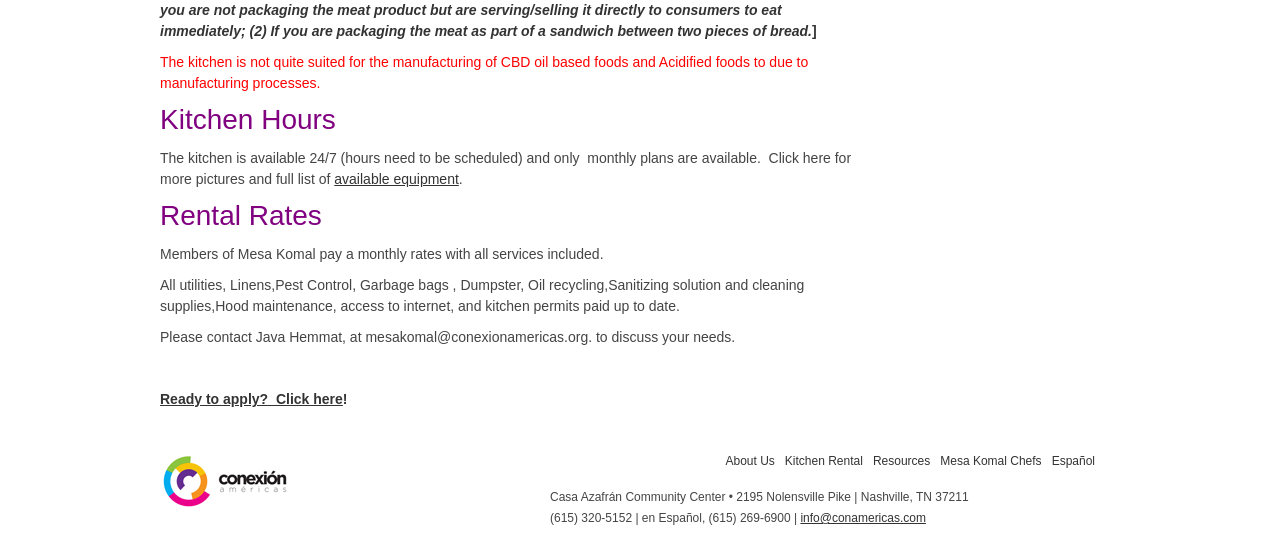Please give the bounding box coordinates of the area that should be clicked to fulfill the following instruction: "Send an email to info@conamericas.com". The coordinates should be in the format of four float numbers from 0 to 1, i.e., [left, top, right, bottom].

[0.625, 0.939, 0.723, 0.965]